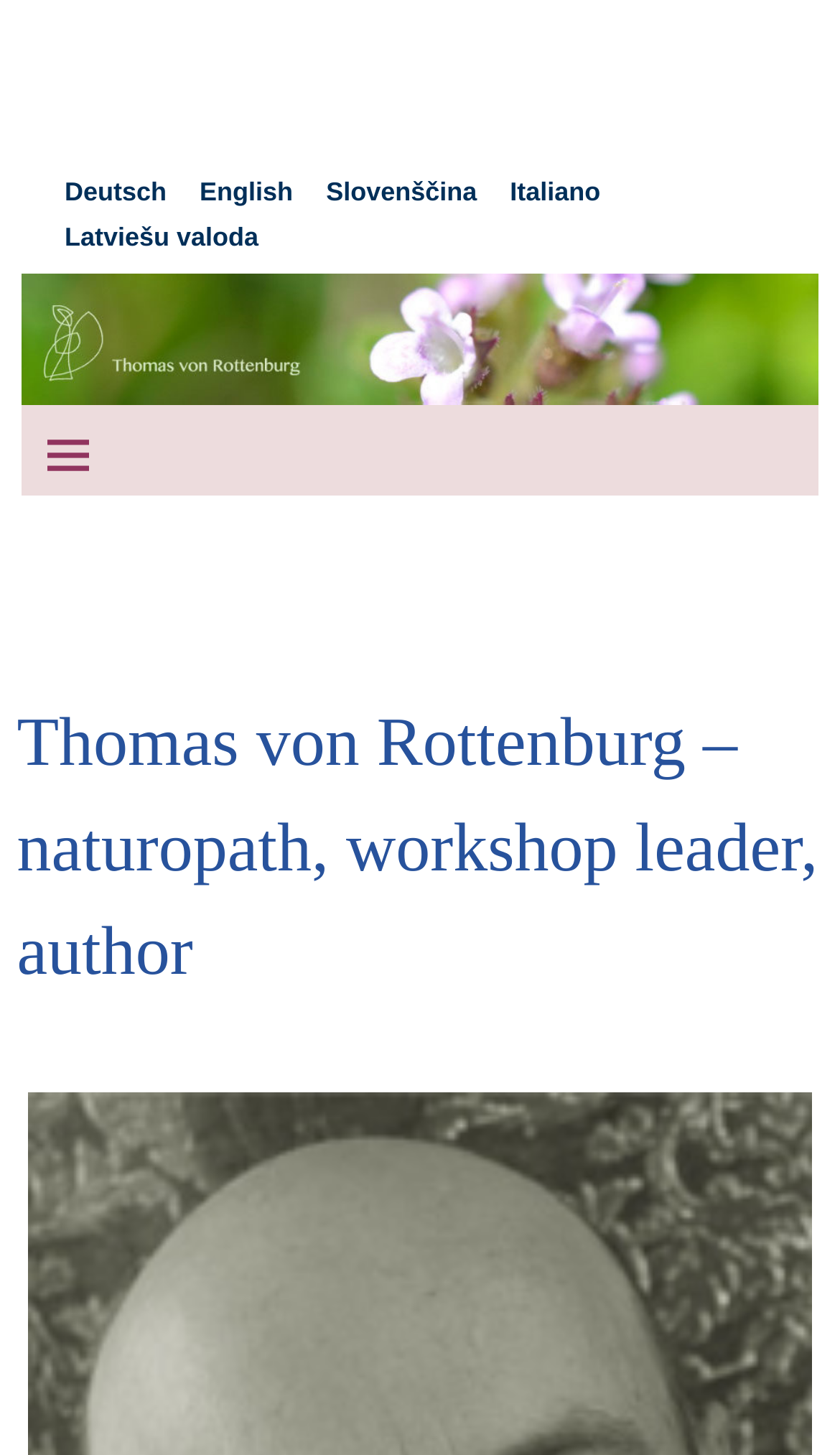What is the purpose of this webpage? Look at the image and give a one-word or short phrase answer.

About Thomas von Rottenburg